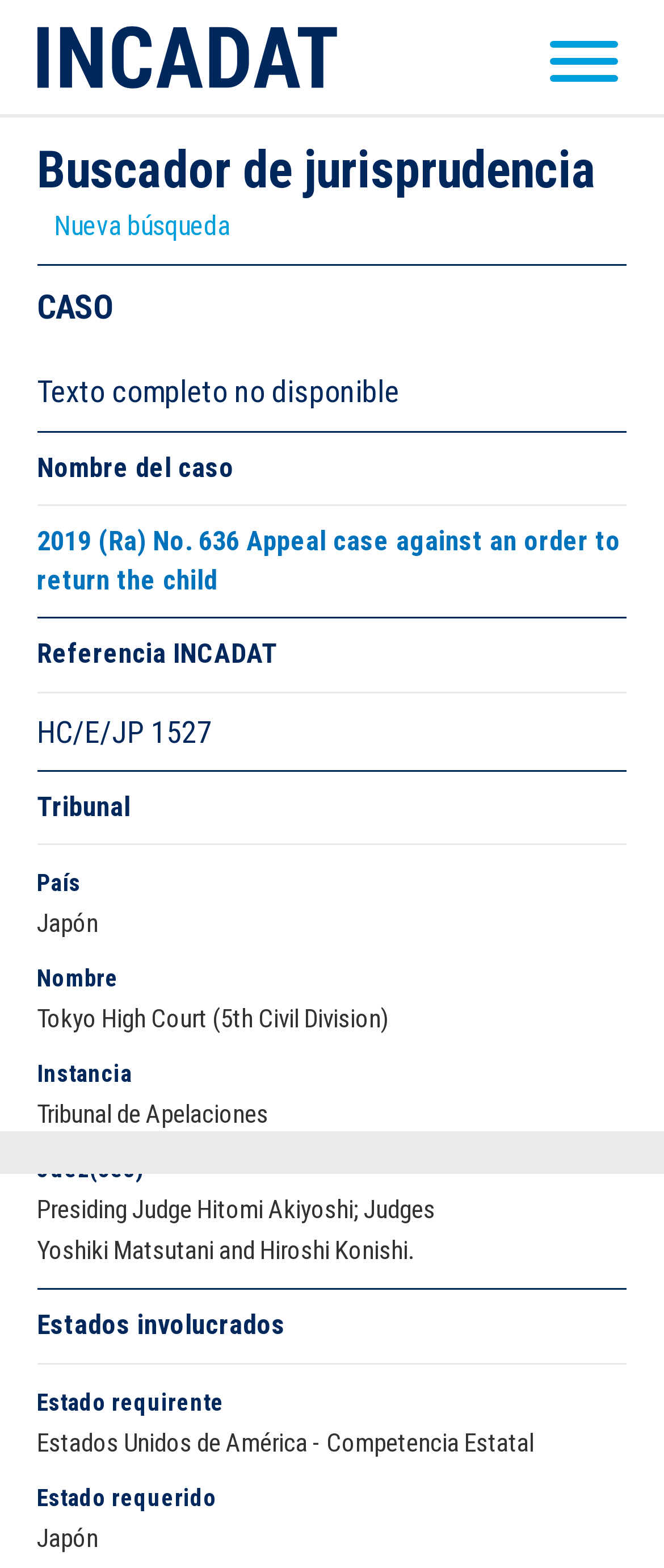What is the primary heading on this webpage?

Buscador de jurisprudencia